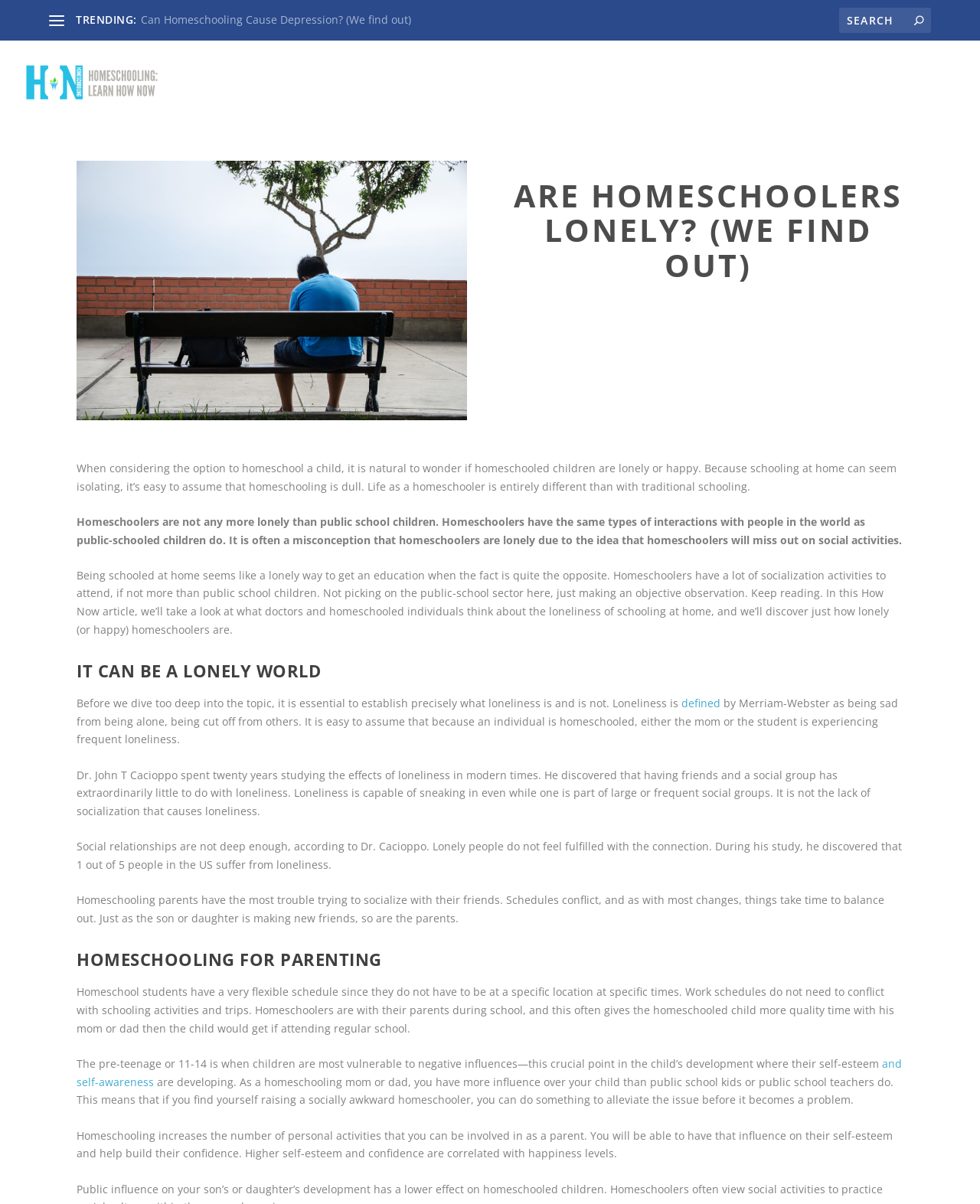Identify the bounding box coordinates of the region that needs to be clicked to carry out this instruction: "Search for a topic". Provide these coordinates as four float numbers ranging from 0 to 1, i.e., [left, top, right, bottom].

[0.856, 0.006, 0.95, 0.027]